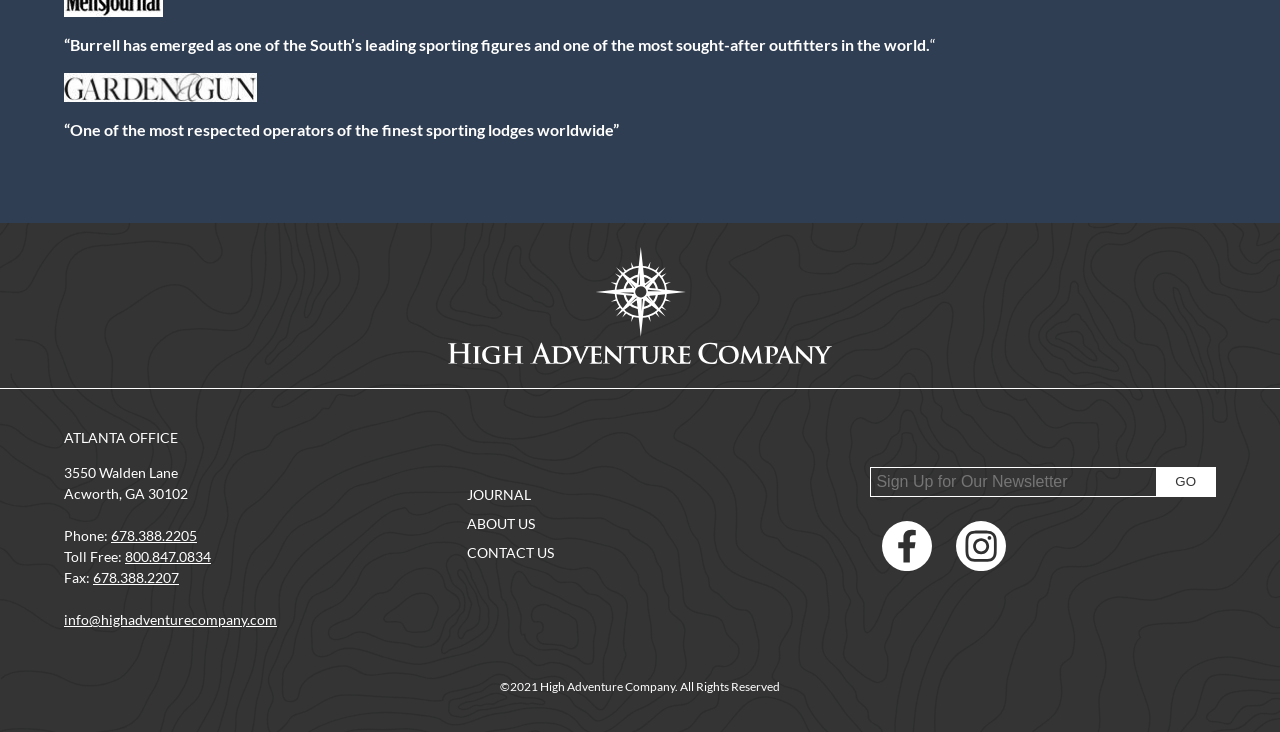Point out the bounding box coordinates of the section to click in order to follow this instruction: "Click the 'GO' button".

[0.903, 0.639, 0.949, 0.677]